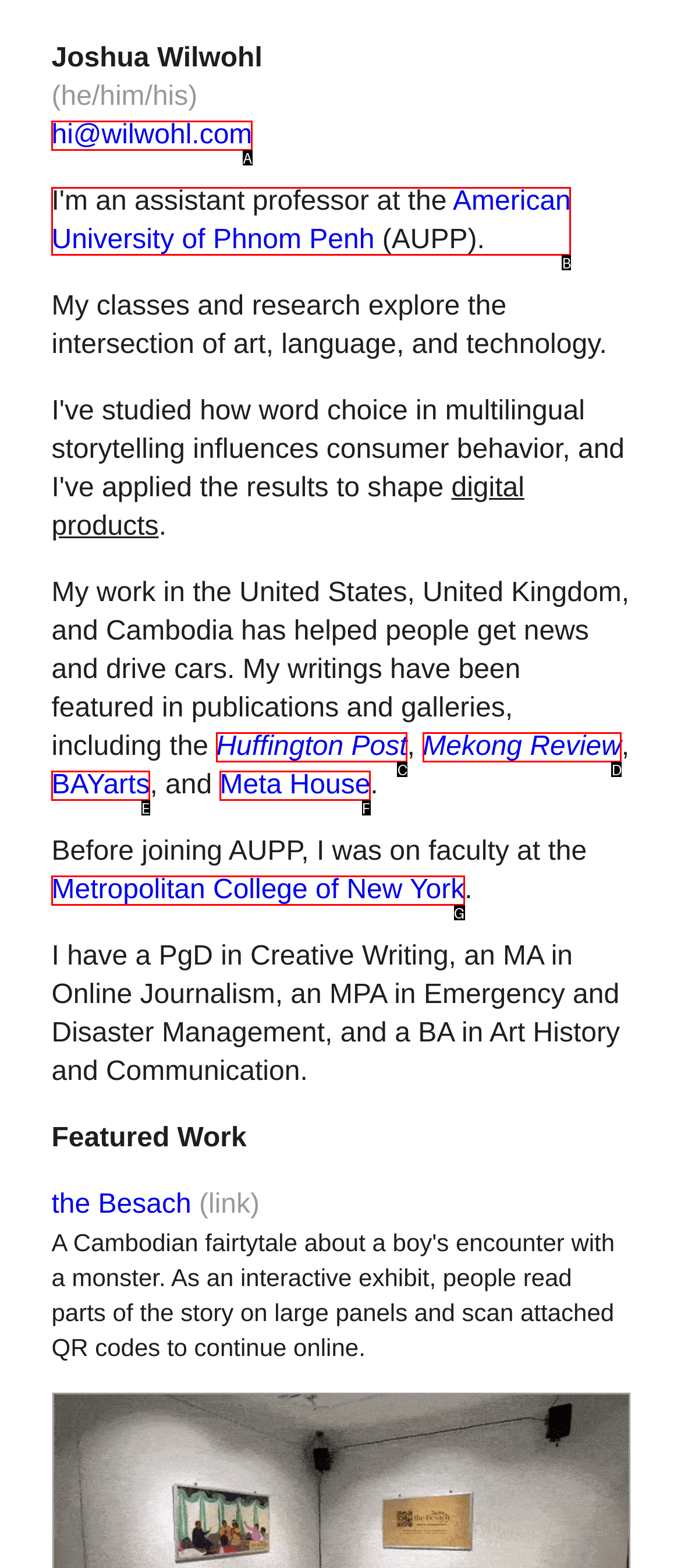Pick the HTML element that corresponds to the description: February 3, 2024February 3, 2024
Answer with the letter of the correct option from the given choices directly.

None